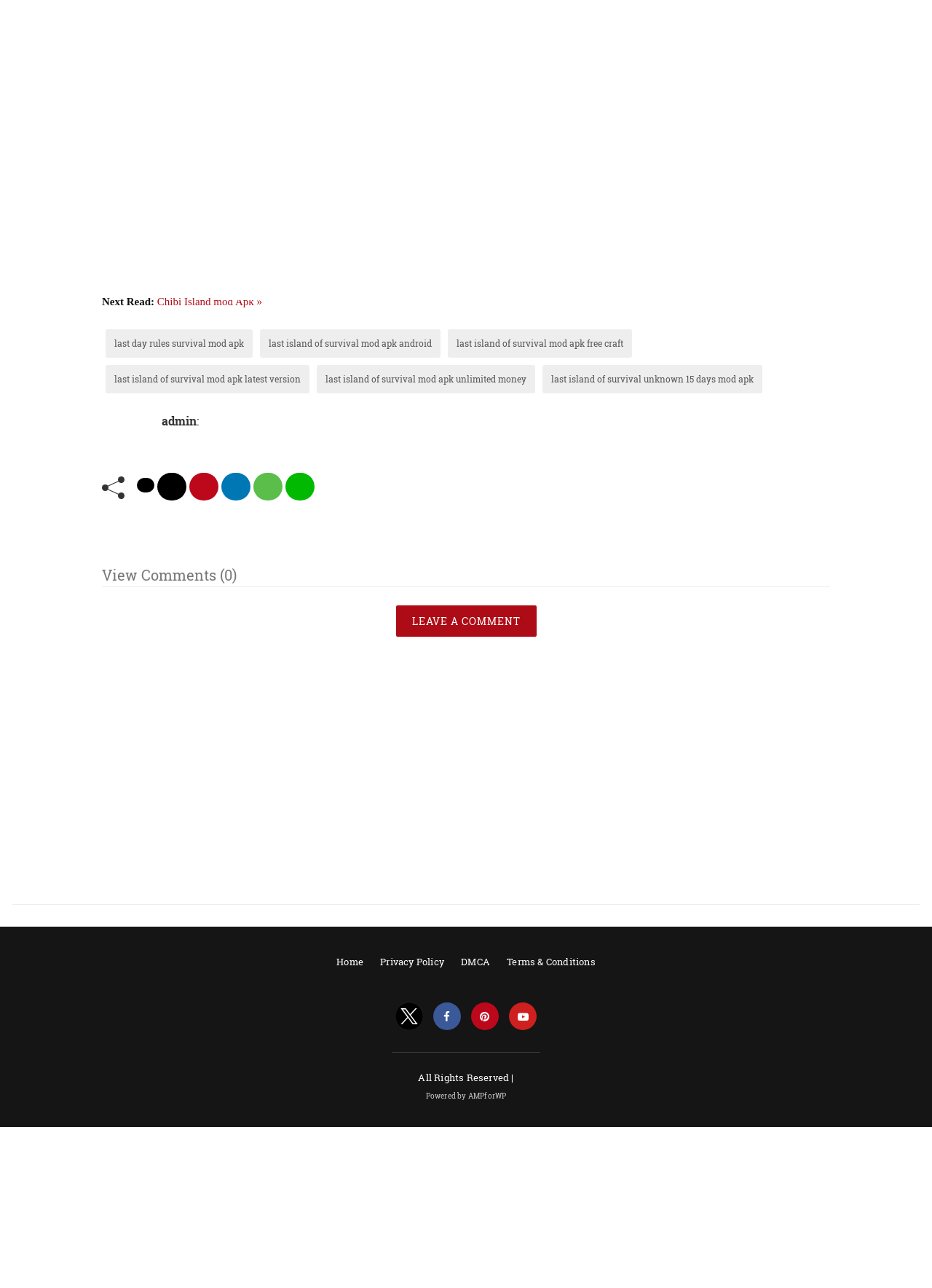How many links are in the footer section?
Please answer using one word or phrase, based on the screenshot.

5